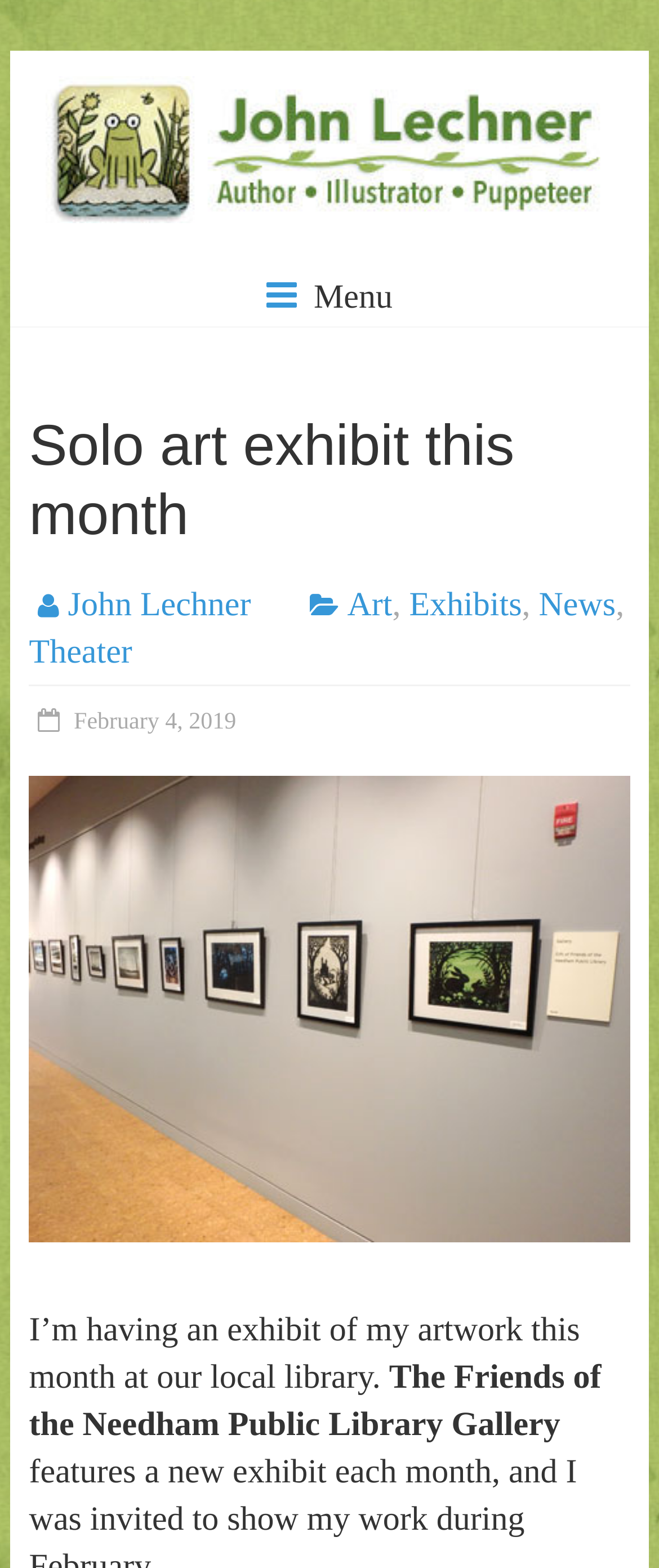Determine the bounding box coordinates of the area to click in order to meet this instruction: "Check the news section".

[0.818, 0.374, 0.934, 0.397]